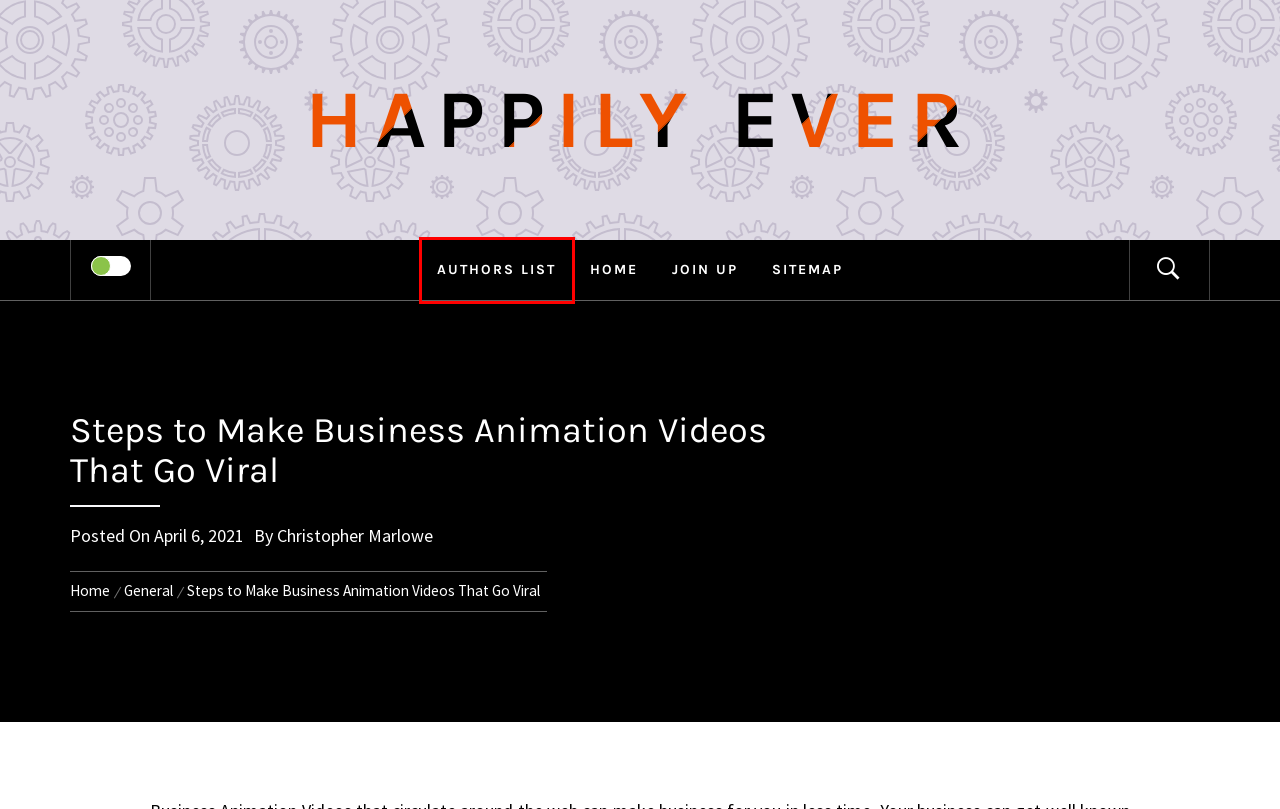Given a screenshot of a webpage with a red bounding box, please pick the webpage description that best fits the new webpage after clicking the element inside the bounding box. Here are the candidates:
A. April 6, 2021 – Happily Ever
B. General – Happily Ever
C. Sitemap – Happily Ever
D. Authors List – Happily Ever
E. Join Up – Happily Ever
F. Happily Ever
G. Christopher Marlowe – Happily Ever
H. Home – Happily Ever

D